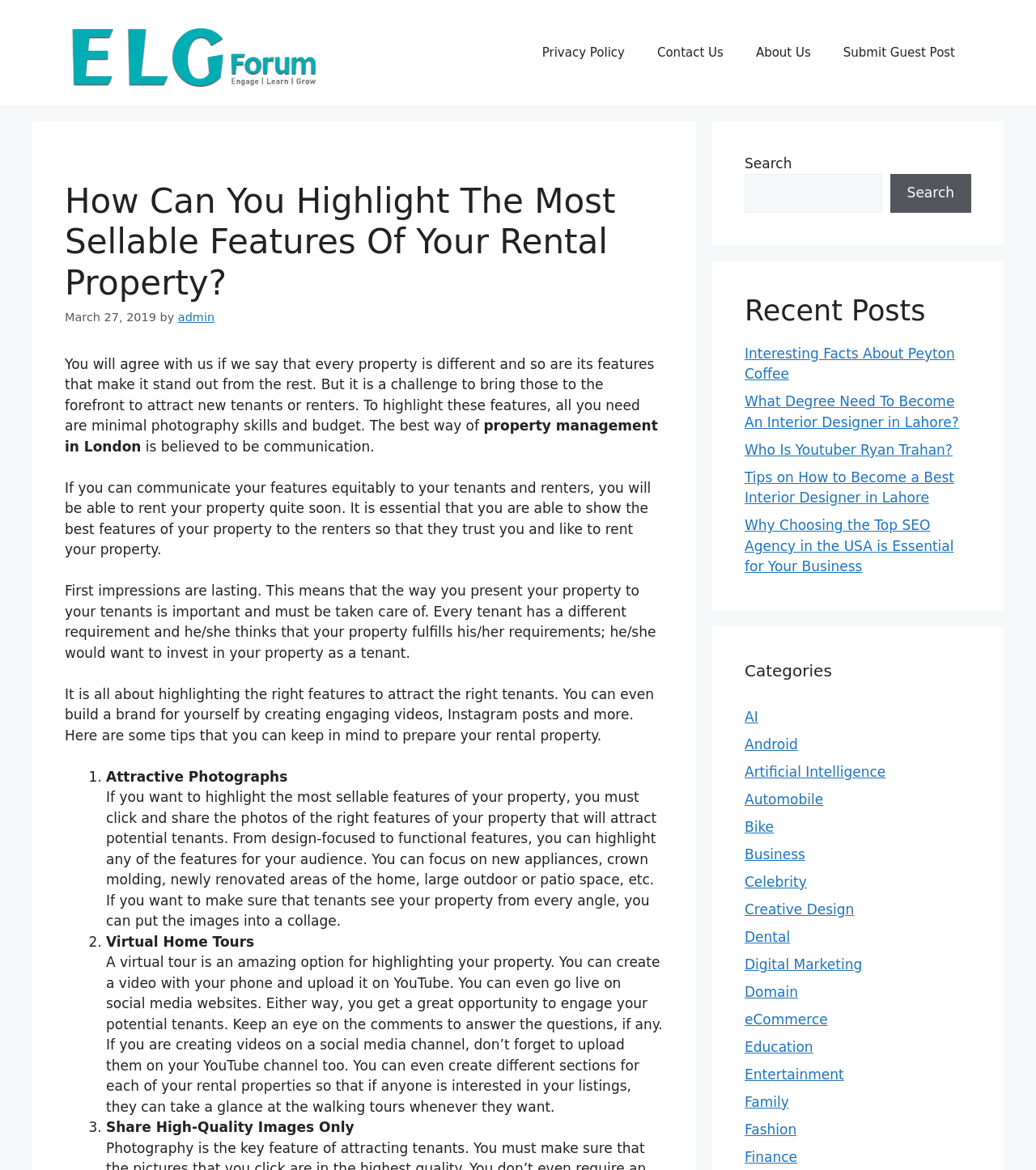Detail the various sections and features present on the webpage.

The webpage is about highlighting the most sellable features of a rental property. At the top, there is a banner with the site's name "ELG Forum" and a navigation menu with links to "Privacy Policy", "Contact Us", "About Us", and "Submit Guest Post". Below the banner, there is a heading that repeats the title of the webpage.

The main content of the webpage is divided into several sections. The first section is an introduction that explains the importance of highlighting the features of a rental property to attract tenants. This section is followed by a series of tips on how to prepare a rental property, including taking attractive photographs, creating virtual home tours, and sharing high-quality images.

Each tip is numbered and has a brief description. The first tip, "Attractive Photographs", suggests clicking and sharing photos of the right features of the property that will attract potential tenants. The second tip, "Virtual Home Tours", recommends creating a video tour of the property and uploading it to YouTube or social media. The third tip, "Share High-Quality Images Only", advises sharing only high-quality images of the property.

On the right side of the webpage, there are two complementary sections. The top section has a search bar with a button to search the site. Below the search bar, there is a section titled "Recent Posts" that lists several links to recent articles on the site. The articles have titles such as "Interesting Facts About Peyton Coffee" and "Tips on How to Become a Best Interior Designer in Lahore".

The bottom section on the right side is titled "Categories" and lists several categories such as "AI", "Android", "Artificial Intelligence", and "Automobile", among others. Each category has a link to a page with related articles.